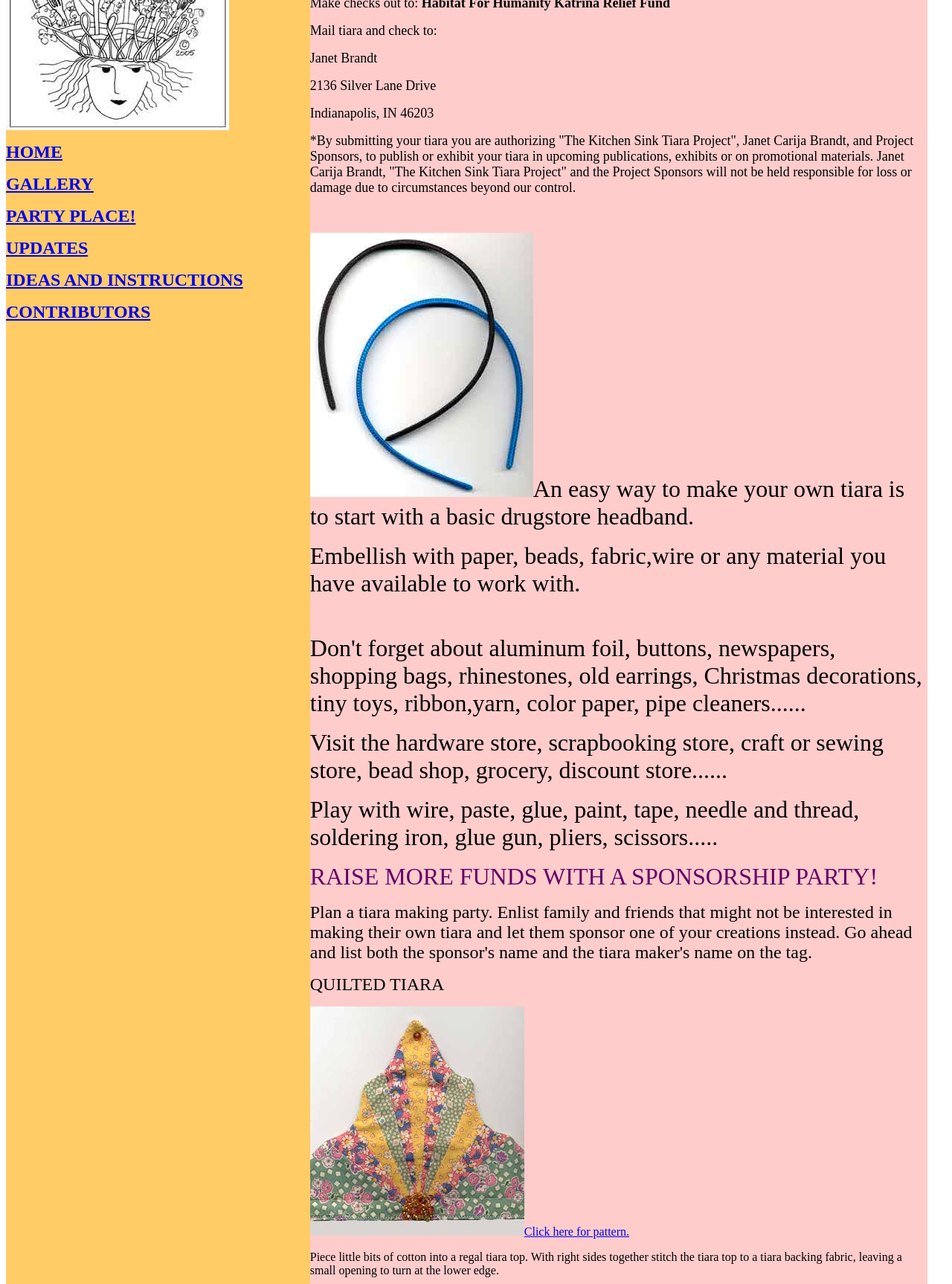Determine the bounding box coordinates for the HTML element mentioned in the following description: "Click here for pattern.". The coordinates should be a list of four floats ranging from 0 to 1, represented as [left, top, right, bottom].

[0.551, 0.954, 0.661, 0.964]